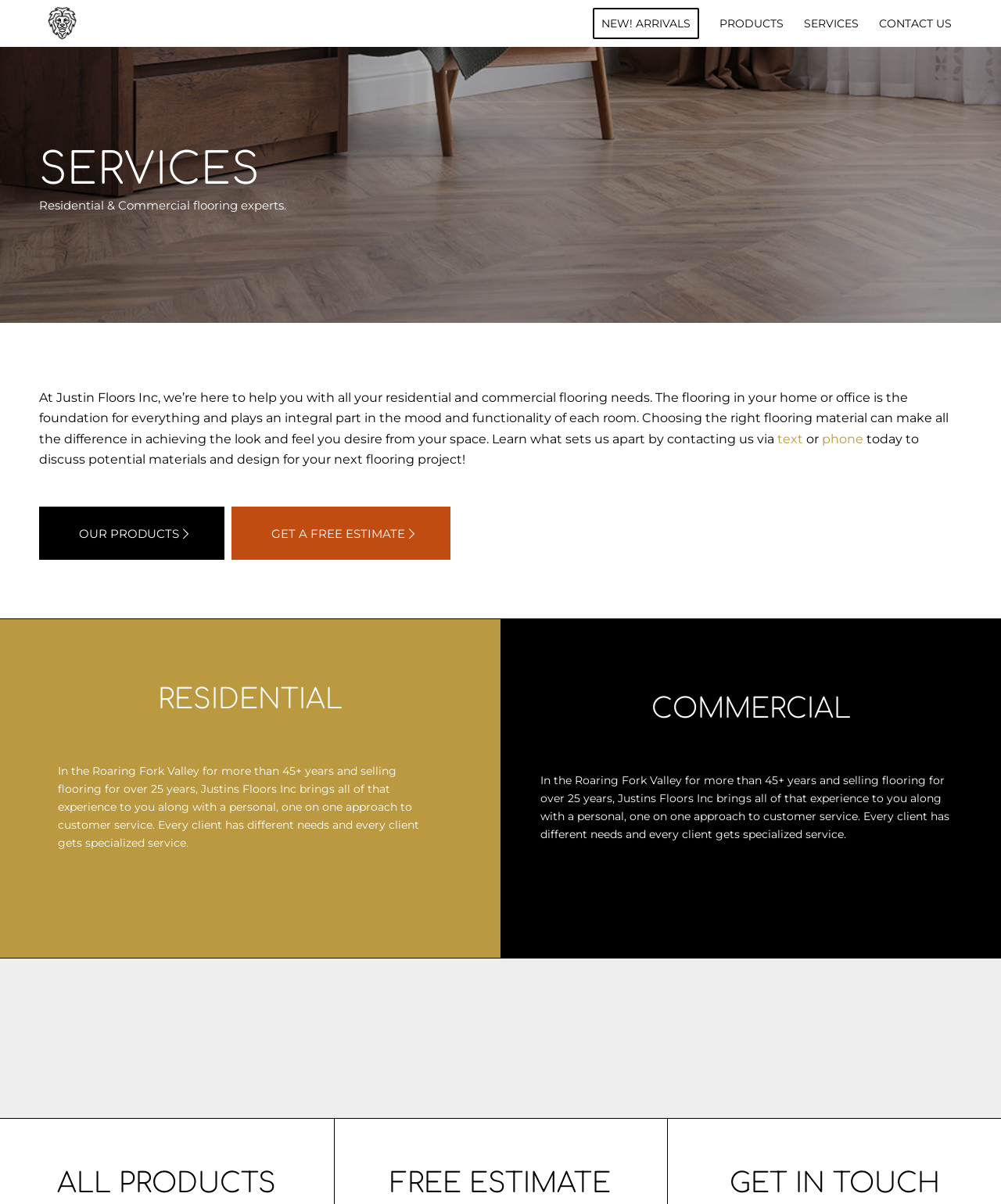Determine the bounding box coordinates of the clickable element to complete this instruction: "Click on the 'OUR PRODUCTS' link". Provide the coordinates in the format of four float numbers between 0 and 1, [left, top, right, bottom].

[0.039, 0.421, 0.224, 0.465]